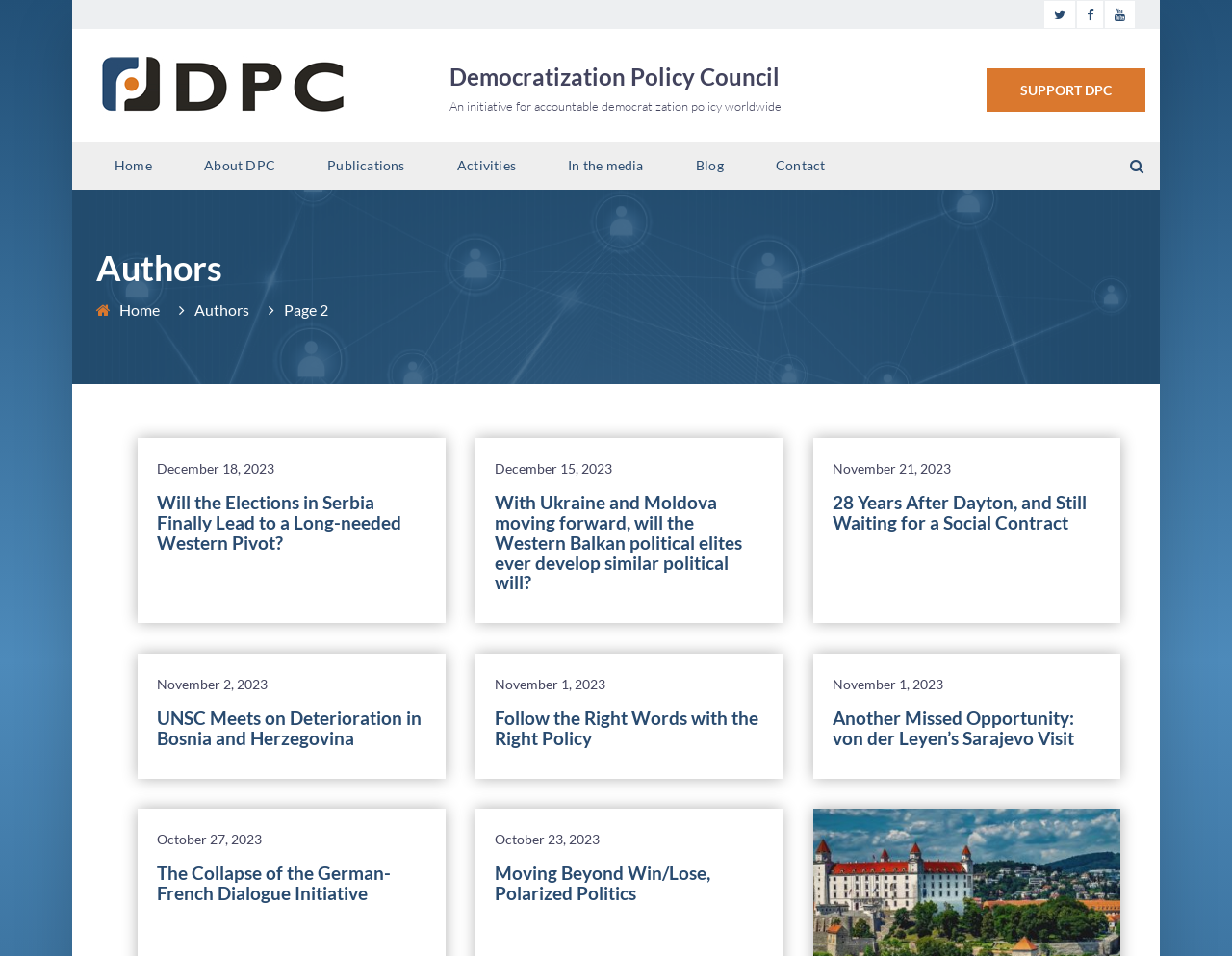Please determine the bounding box coordinates, formatted as (top-left x, top-left y, bottom-right x, bottom-right y), with all values as floating point numbers between 0 and 1. Identify the bounding box of the region described as: Activities

[0.348, 0.165, 0.438, 0.182]